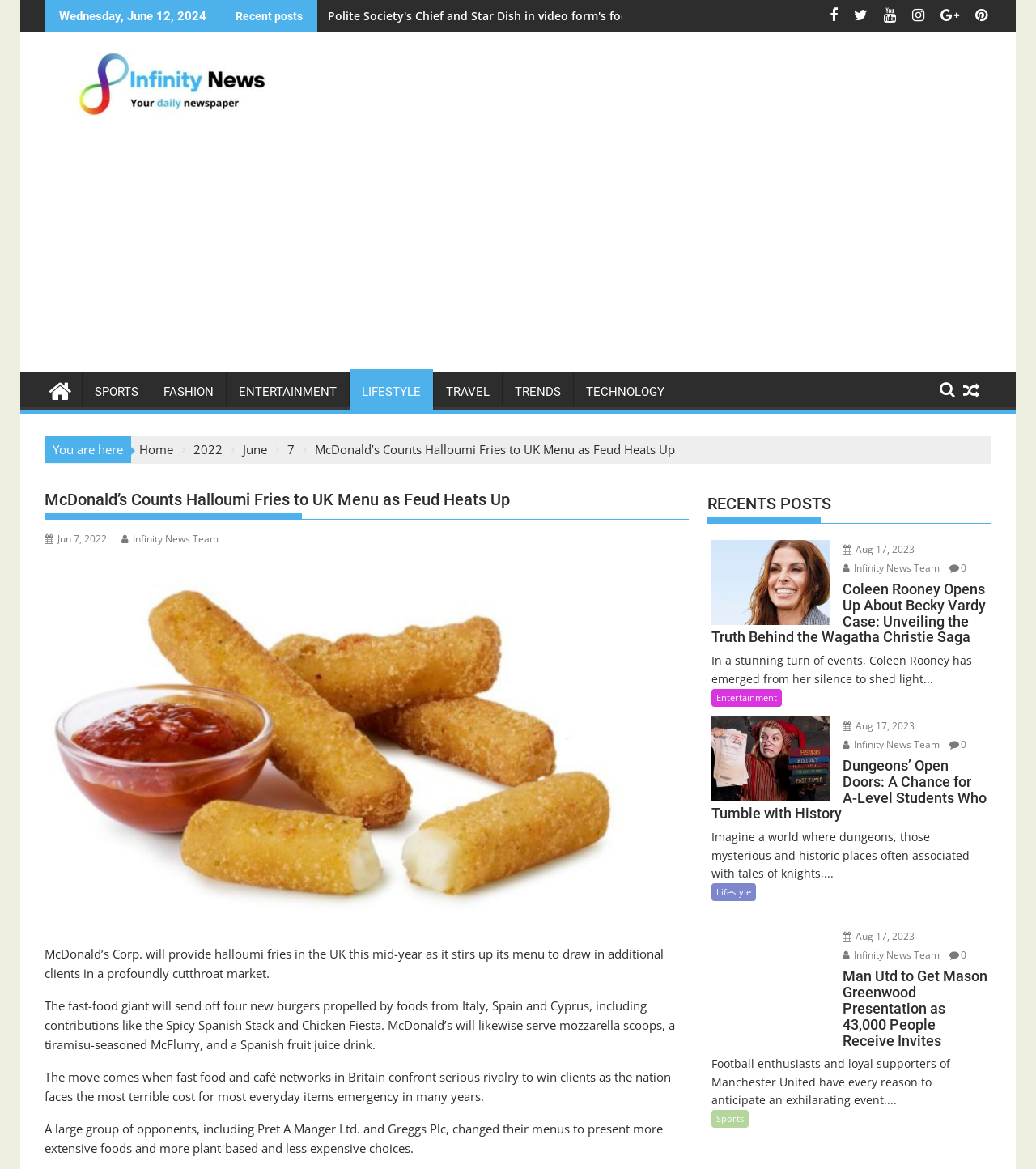What is the name of the football team mentioned in the webpage?
Please give a detailed and elaborate answer to the question.

The webpage mentions that Manchester United is going to get a Mason Greenwood presentation, and 43,000 people have received invites for the event.